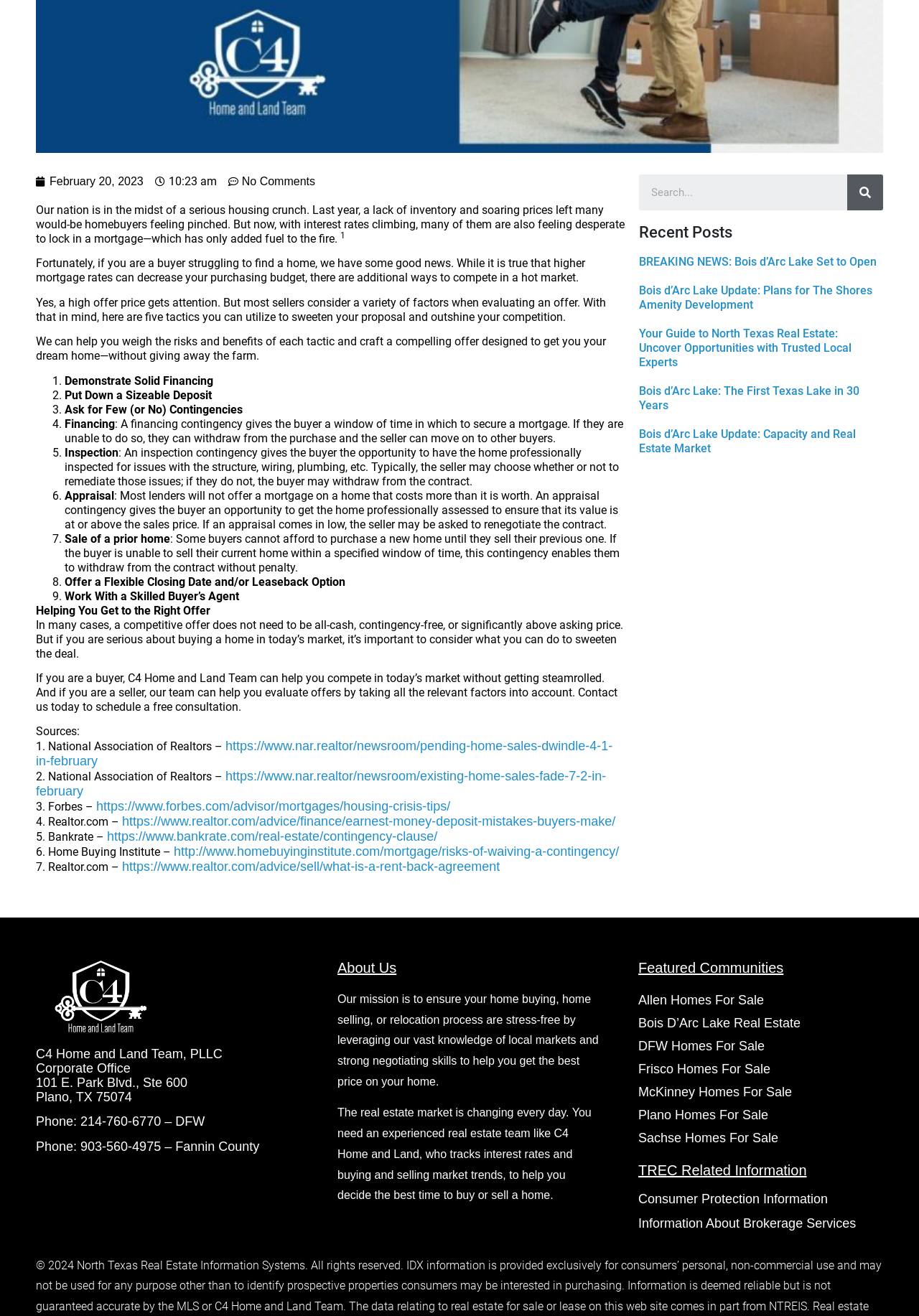Bounding box coordinates are specified in the format (top-left x, top-left y, bottom-right x, bottom-right y). All values are floating point numbers bounded between 0 and 1. Please provide the bounding box coordinate of the region this sentence describes: February 20, 2023

[0.039, 0.133, 0.156, 0.143]